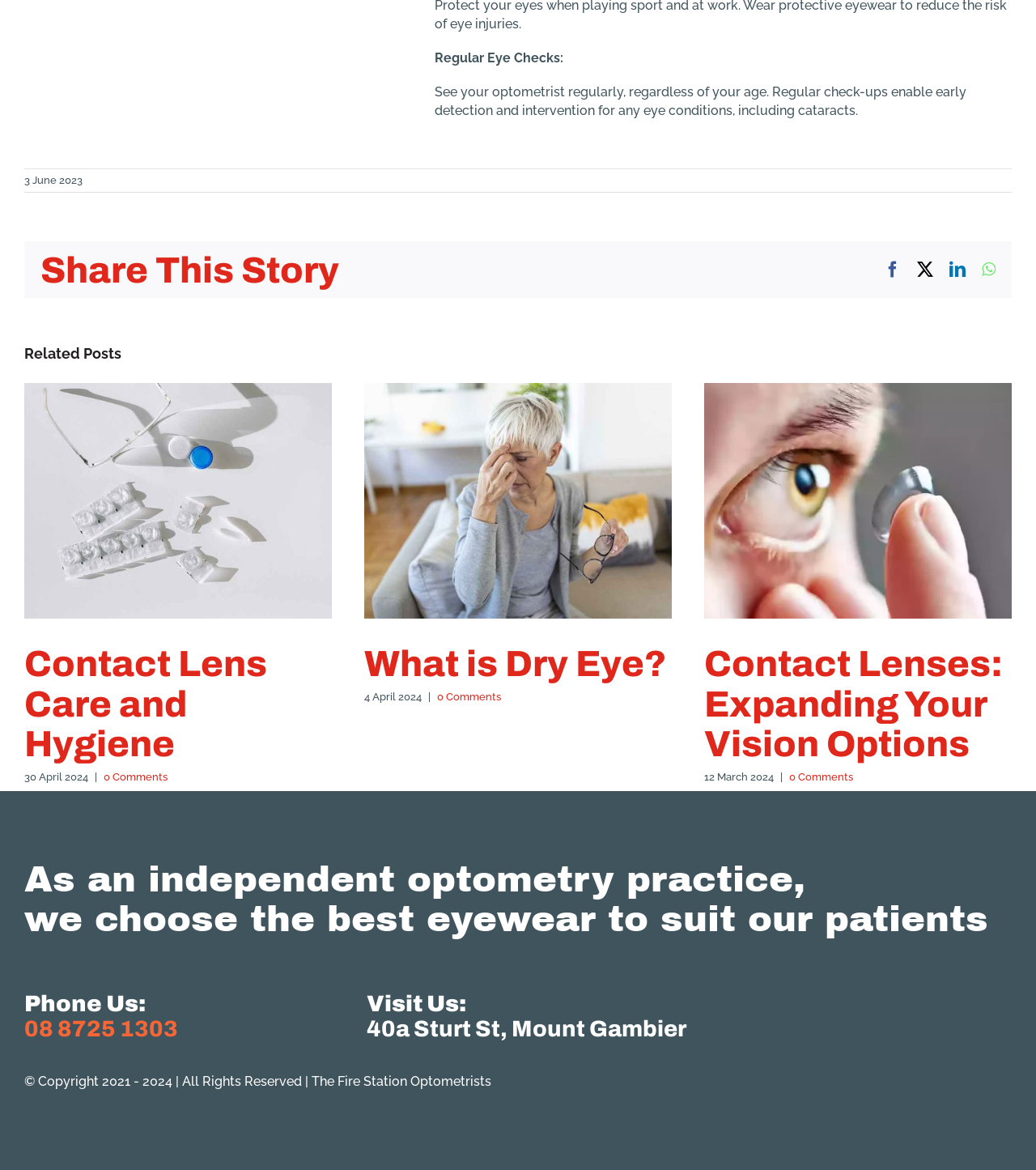Specify the bounding box coordinates (top-left x, top-left y, bottom-right x, bottom-right y) of the UI element in the screenshot that matches this description: 0 Comments

[0.422, 0.59, 0.484, 0.6]